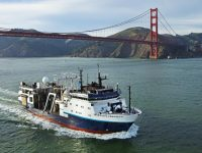What is the color of the Golden Gate Bridge?
Please provide a single word or phrase in response based on the screenshot.

Red-orange